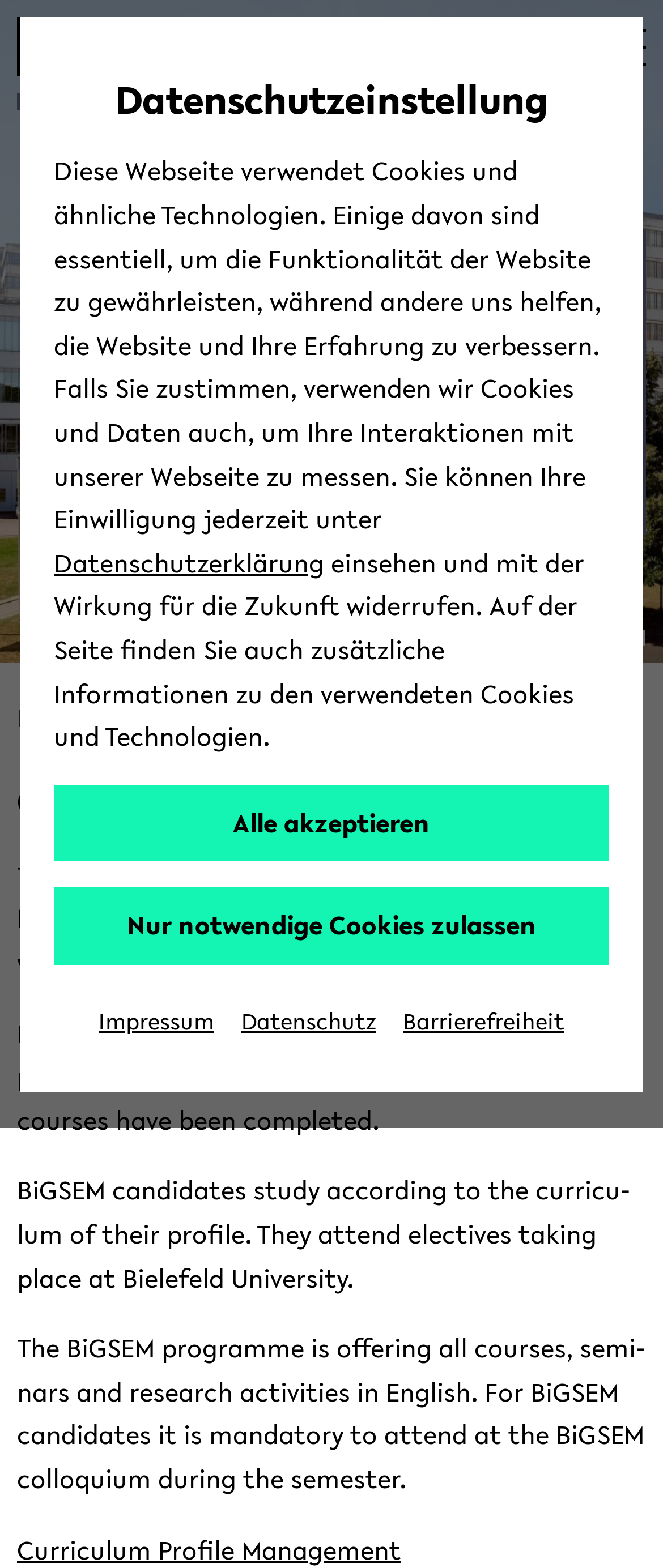What is the duration of the doctoral study programme?
Relying on the image, give a concise answer in one word or a brief phrase.

Three years